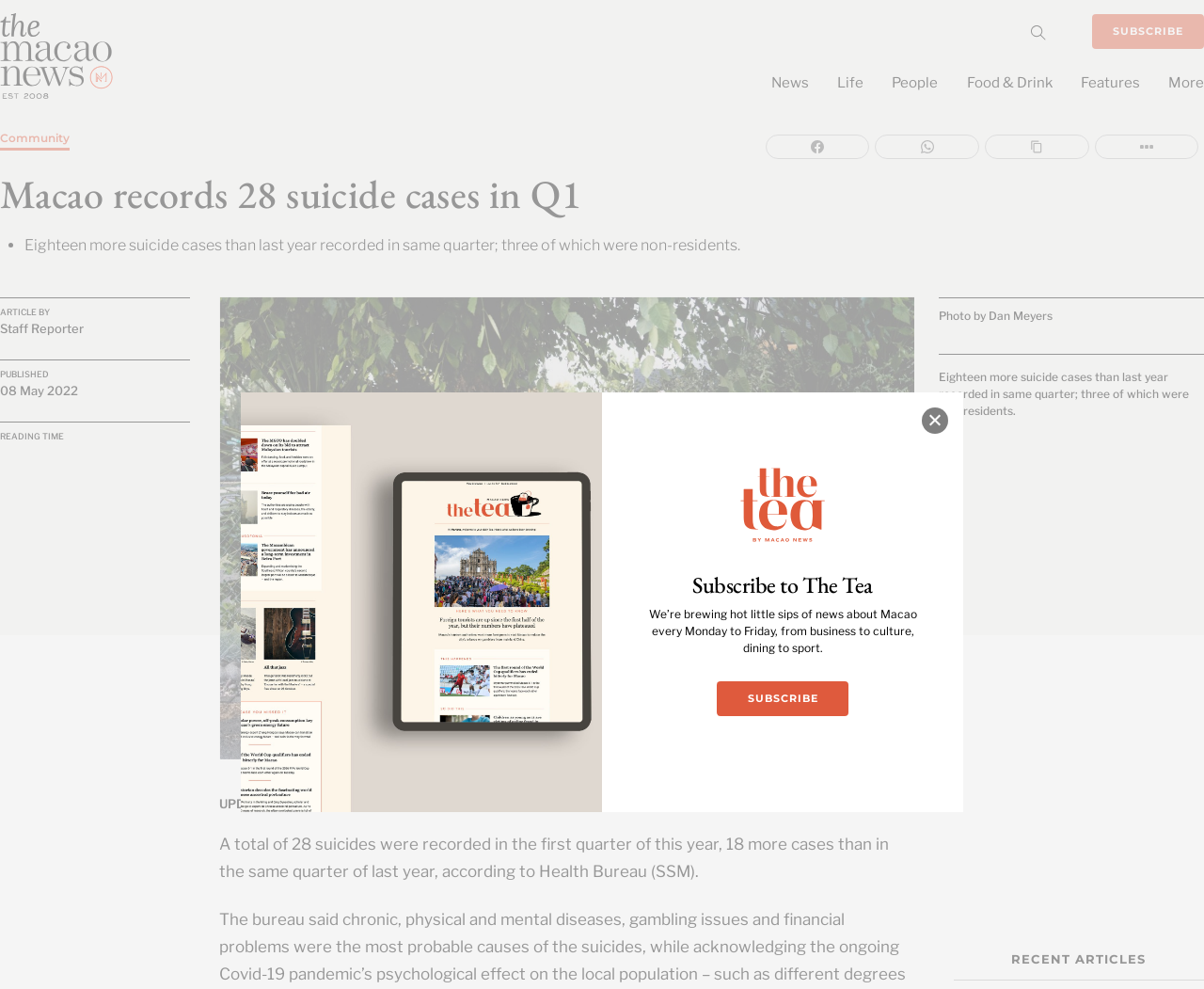How many suicide cases were recorded in Q1?
Refer to the image and provide a detailed answer to the question.

The answer can be found in the heading 'Macao records 28 suicide cases in Q1' which is located at the top of the webpage. This heading is a prominent element on the page and provides the main topic of the article.